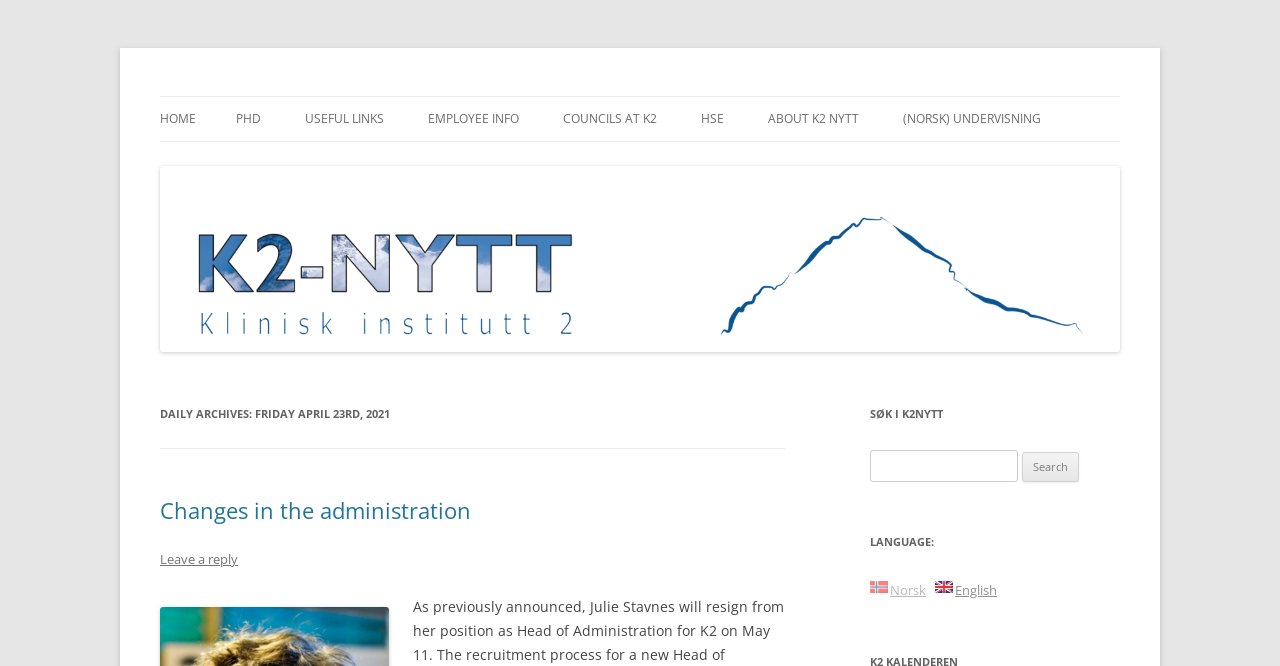Analyze and describe the webpage in a detailed narrative.

The webpage is titled "K2 Nytt" and appears to be an information page for employees of the Clinical Institute 2. At the top, there is a heading with the title "K2 Nytt" and a link with the same name. Below this, there is a heading that describes the page as an information page for employees.

The main content of the page is divided into several sections. On the left side, there are multiple links organized into categories, including "HOME", "PHD", "DOCTORAL EDUCATION", and others. These links are stacked vertically, with the "HOME" link at the top and the "USEFUL LINKS" link at the bottom.

On the right side, there is a section with a heading "DAILY ARCHIVES: FRIDAY APRIL 23RD, 2021". Below this, there is a heading "Changes in the administration" with a link to the same topic. There is also a link to "Leave a reply" below this.

Further down on the right side, there is a search bar with a heading "SØK I K2NYTT" and a button to submit the search query. Below this, there is a section with a heading "LANGUAGE:" and links to switch the language to "Norsk" or "English".

At the very bottom of the page, there is a link to "K2 Nytt" again, which appears to be a duplicate of the link at the top.